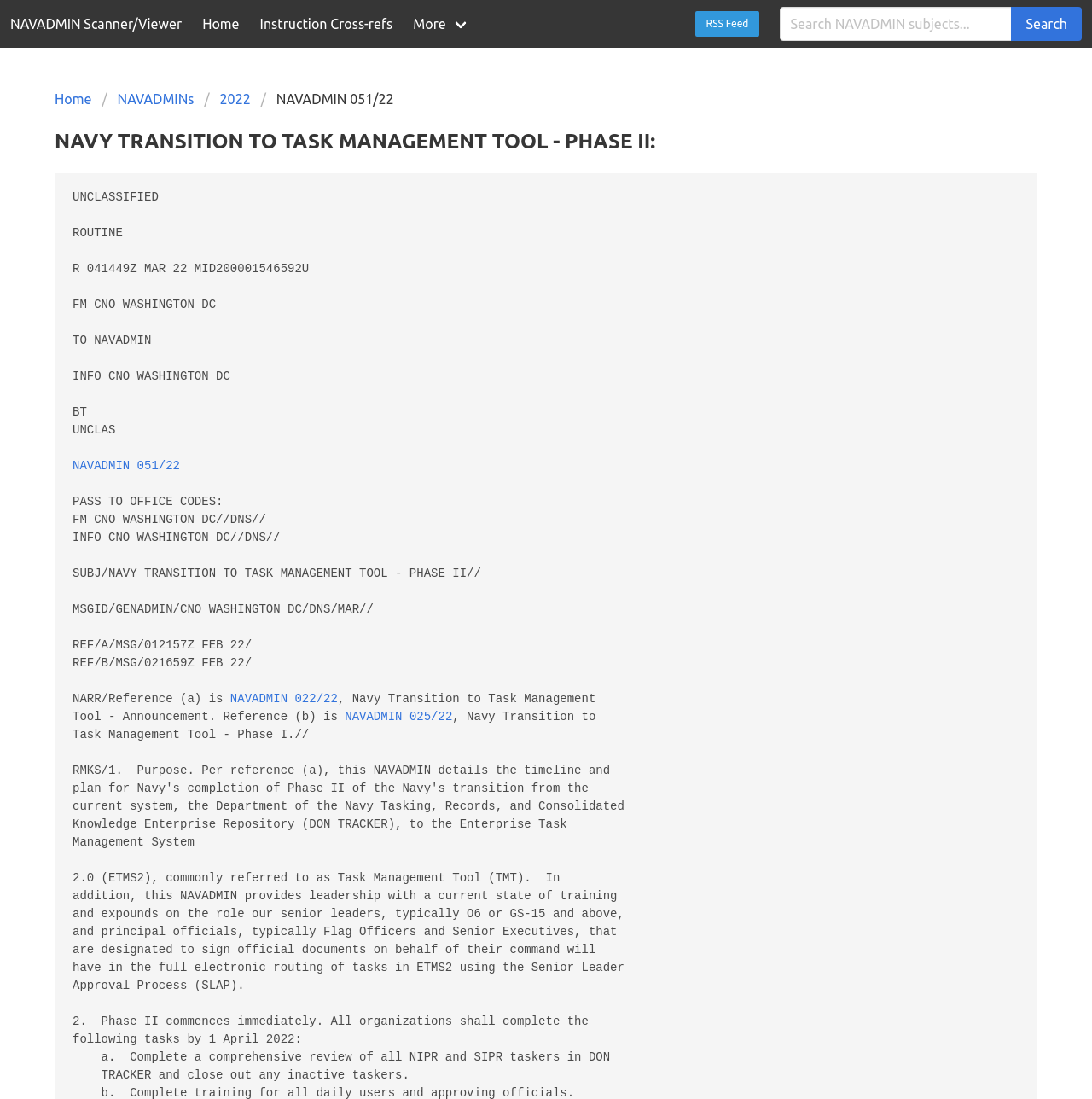Locate the bounding box for the described UI element: "name="q" placeholder="Search NAVADMIN subjects..."". Ensure the coordinates are four float numbers between 0 and 1, formatted as [left, top, right, bottom].

[0.714, 0.006, 0.927, 0.037]